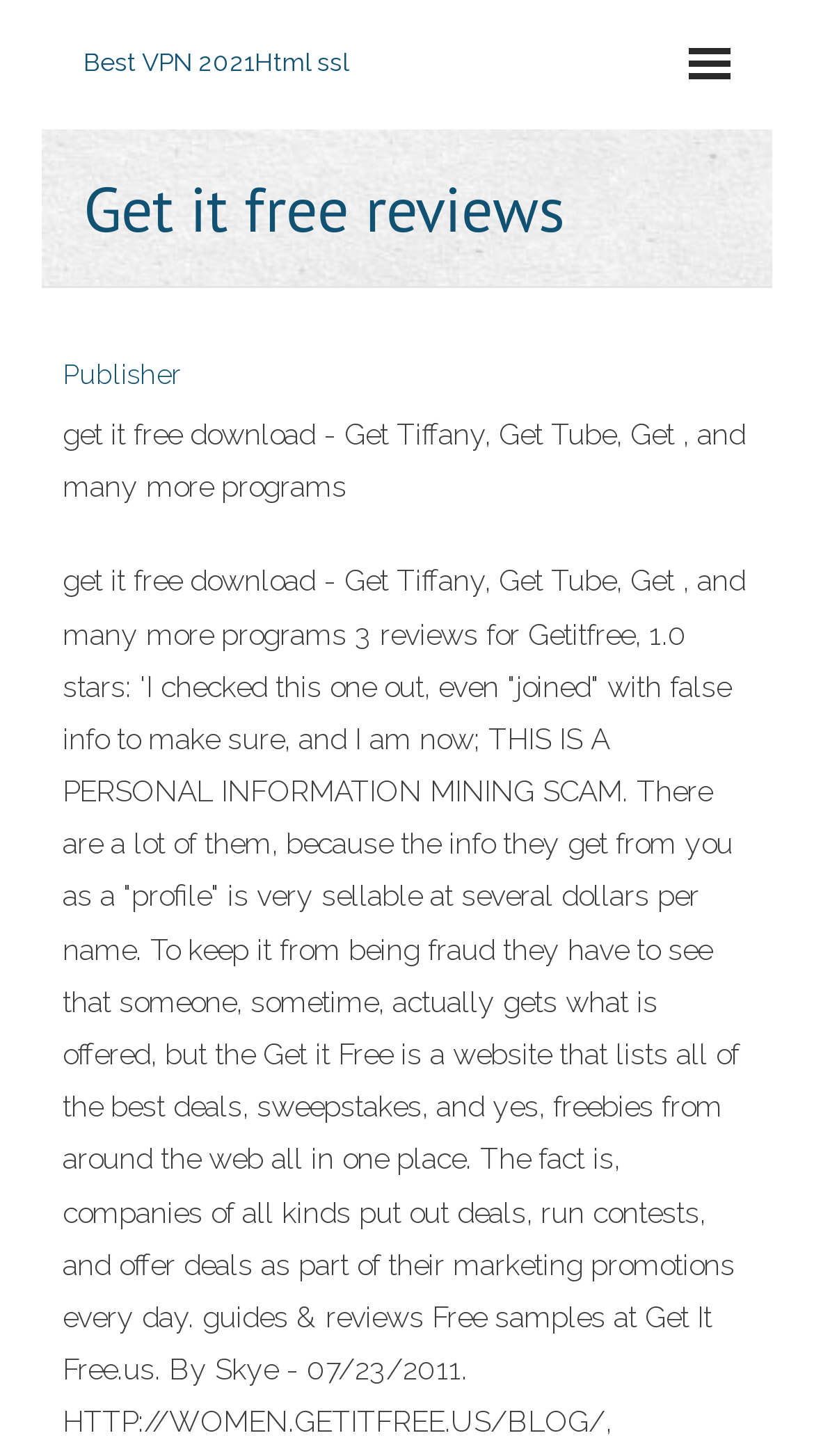Respond concisely with one word or phrase to the following query:
Is the webpage related to a specific publisher?

Yes